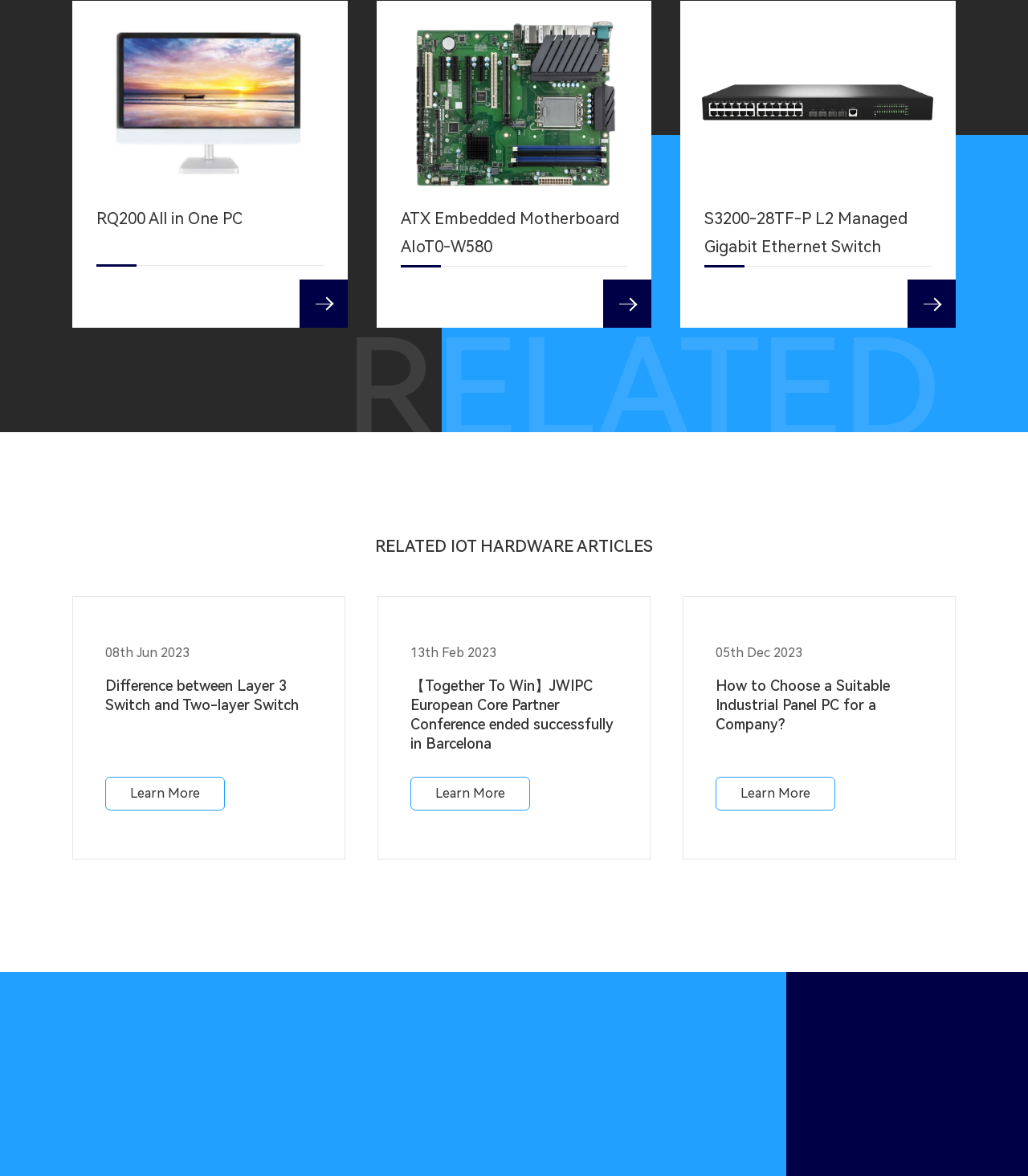Determine the coordinates of the bounding box that should be clicked to complete the instruction: "Navigate to Emergency Locksmith services". The coordinates should be represented by four float numbers between 0 and 1: [left, top, right, bottom].

None